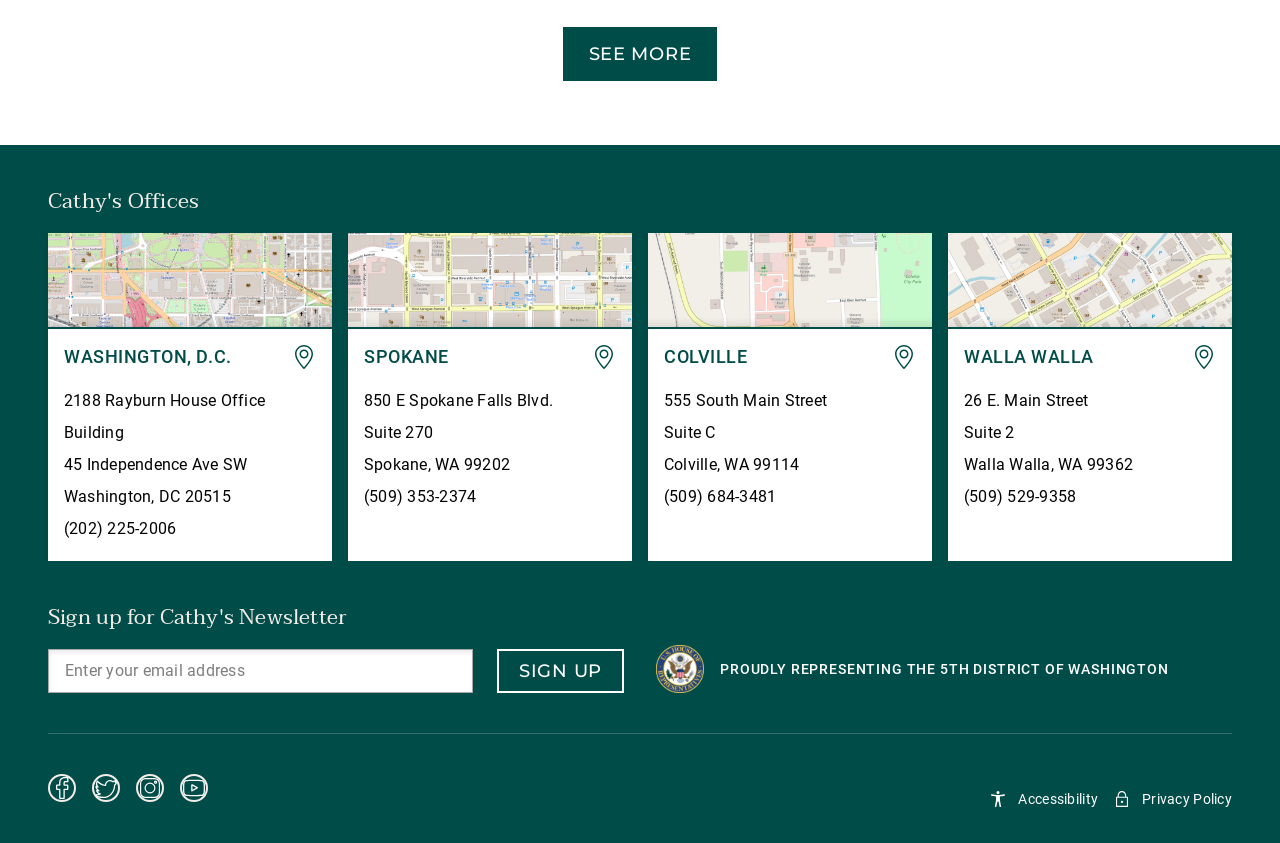Point out the bounding box coordinates of the section to click in order to follow this instruction: "Visit the Washington, D.C. office".

[0.0, 0.276, 0.259, 0.665]